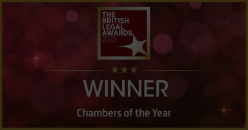Offer a detailed explanation of the image's components.

The image showcases a prestigious award announcement from the British Legal Awards 2022, highlighting the achievement of a legal chamber. It features a prominent label stating "WINNER," emphasizing the accolade within a stylish design that includes the award's logo and decorative elements. The backdrop is adorned with soft bokeh effects in a warm, deep color palette, enhancing the celebratory theme. This award recognizes the chamber as "Chambers of the Year," underscoring its excellence and distinguished reputation in the legal industry. This recognition is a significant honor, reflecting the chamber's commitment to quality and leadership within the field.